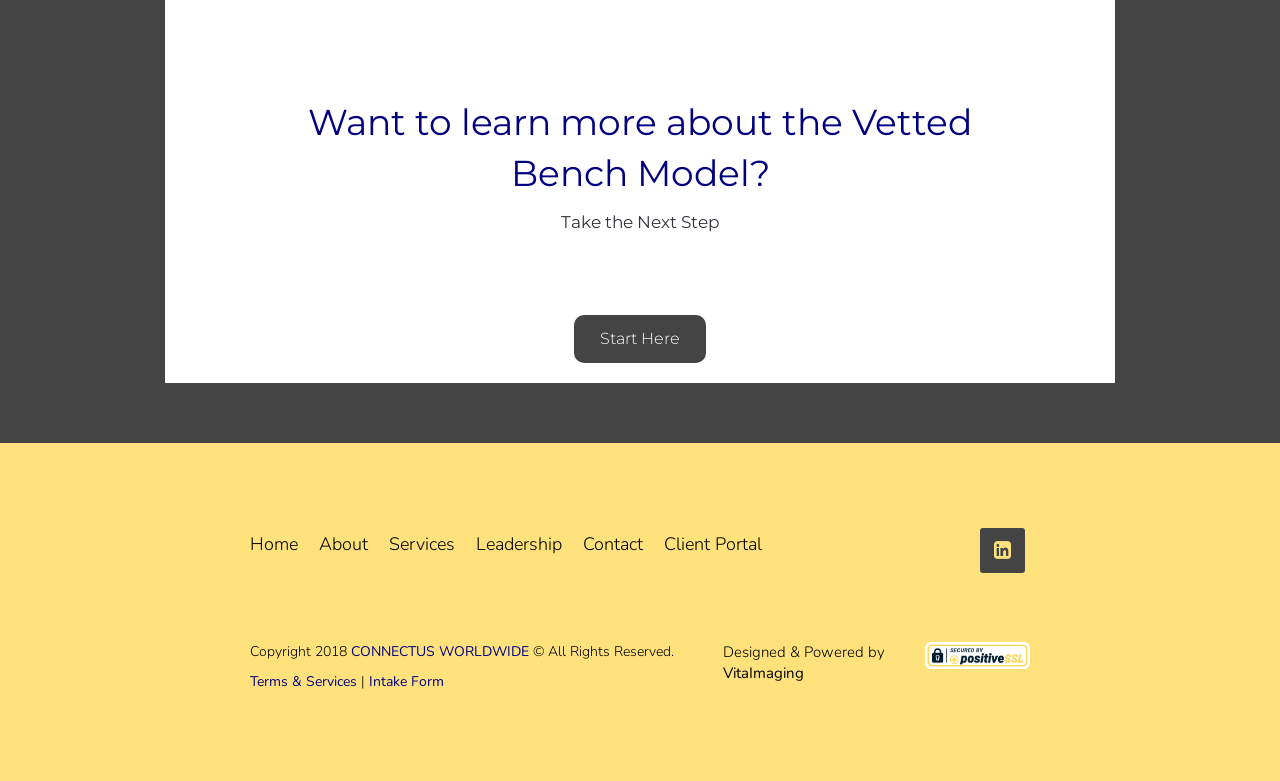Find the bounding box coordinates of the clickable region needed to perform the following instruction: "Access 'Client Portal'". The coordinates should be provided as four float numbers between 0 and 1, i.e., [left, top, right, bottom].

[0.511, 0.67, 0.604, 0.725]